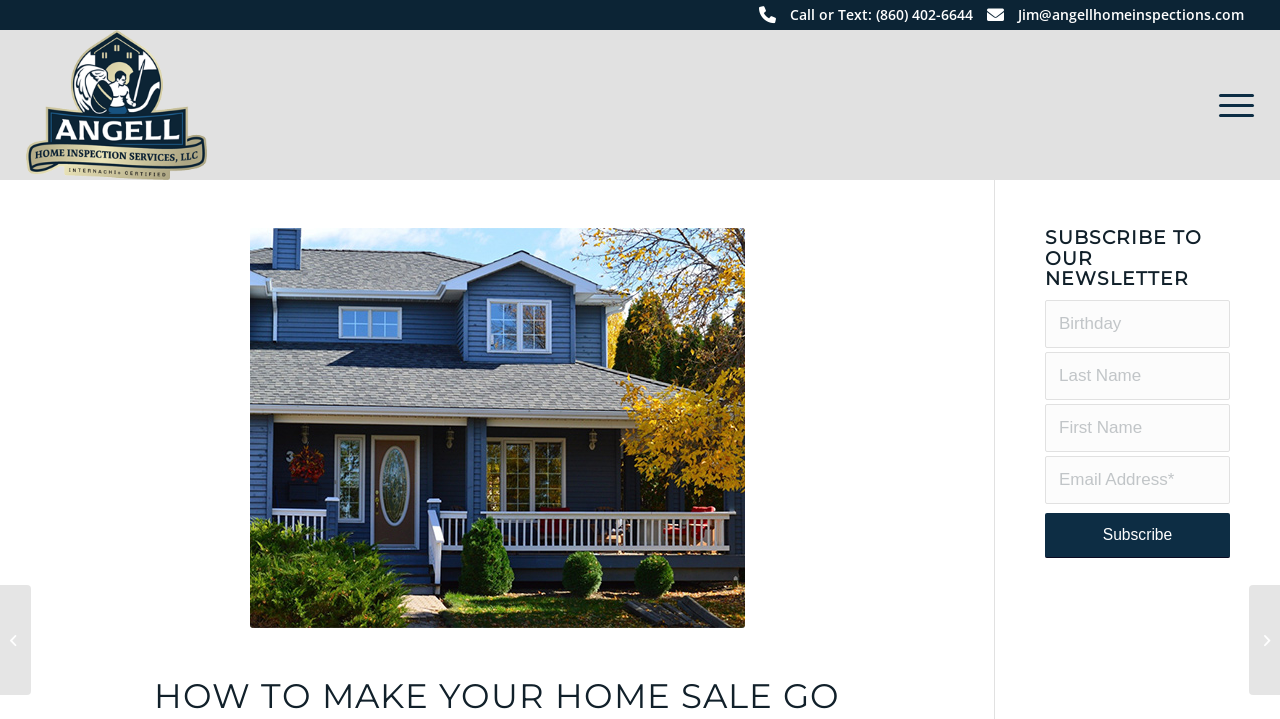Give a detailed account of the webpage's layout and content.

The webpage is about Angell Home Inspection Services, specifically providing guidance on how to make a home sale go smoother. At the top, there is a section with contact information, including a phone number and email address, situated near the center of the page. To the left of this section is the company's logo, an image with the company name "Angell Home Inspection Services". 

On the top right, there is a menu item labeled "Menu". Below the contact information, there is a prominent image of a beautiful suburban American home with a front porch, taking up a significant portion of the page.

On the right side of the page, there is a section dedicated to subscribing to the company's newsletter. This section has a heading "SUBSCRIBE TO OUR NEWSLETTER" and contains four text boxes for users to input their birthday, last name, first name, and email address, followed by a "Subscribe" button.

At the bottom of the page, there are two links: "Do You Really Need a Home Inspection?" on the left and "Do I Need An Inspection on a Newly Built Home?" on the right.